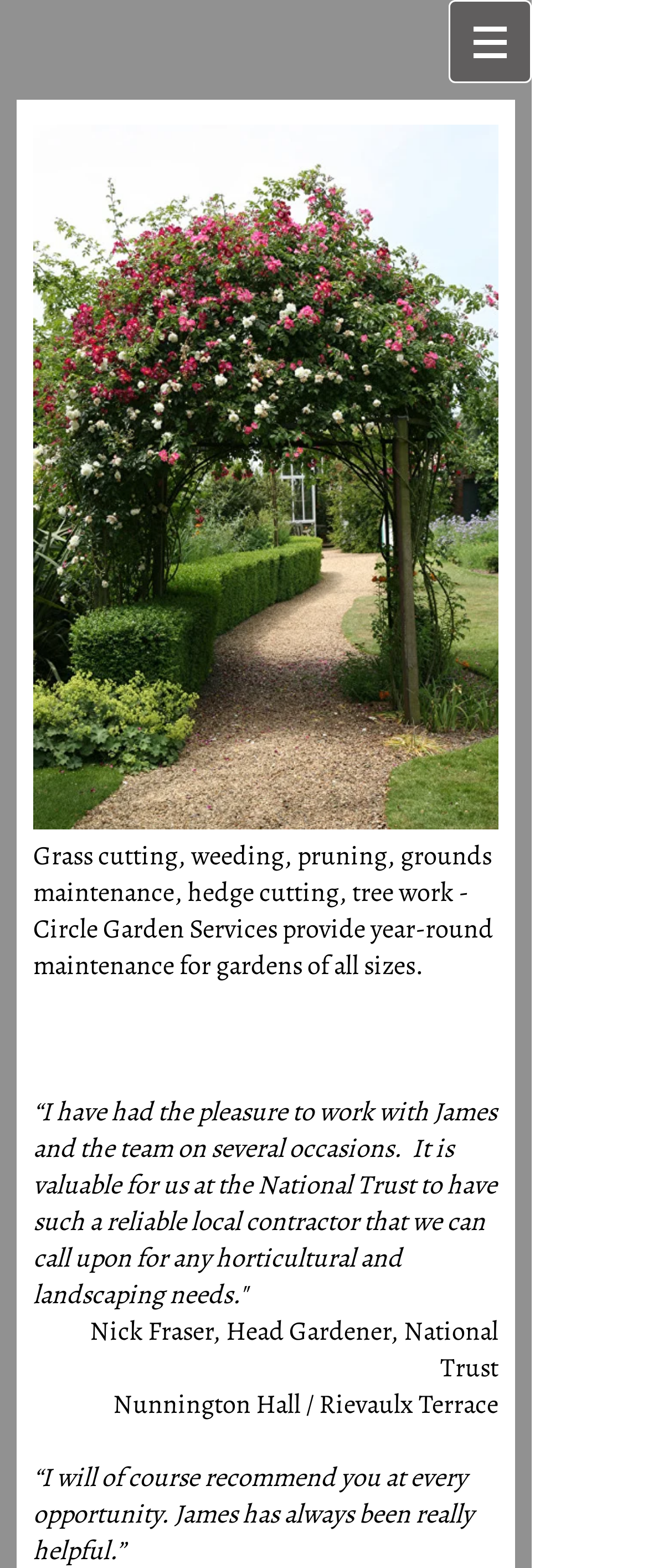Create an in-depth description of the webpage, covering main sections.

The webpage is about Circle Garden Services, a company that provides maintenance services for gardens of all sizes. At the top of the page, there is a navigation menu labeled "Site" with a button that has a popup menu. The button is accompanied by a small image. 

Below the navigation menu, there is a paragraph of text that describes the services offered by Circle Garden Services, including grass cutting, weeding, pruning, grounds maintenance, hedge cutting, and tree work. 

Further down the page, there is a testimonial from Nick Fraser, the Head Gardener at the National Trust, praising the reliability of Circle Garden Services. The testimonial is attributed to Nick Fraser and specifies his affiliation with the National Trust, as well as the specific locations he has worked with Circle Garden Services, namely Nunnington Hall and Rievaulx Terrace.

To the left of the testimonial, there is a large image that takes up a significant portion of the page. The image is likely related to the services offered by Circle Garden Services, possibly showing a well-maintained garden or a team of gardeners at work.